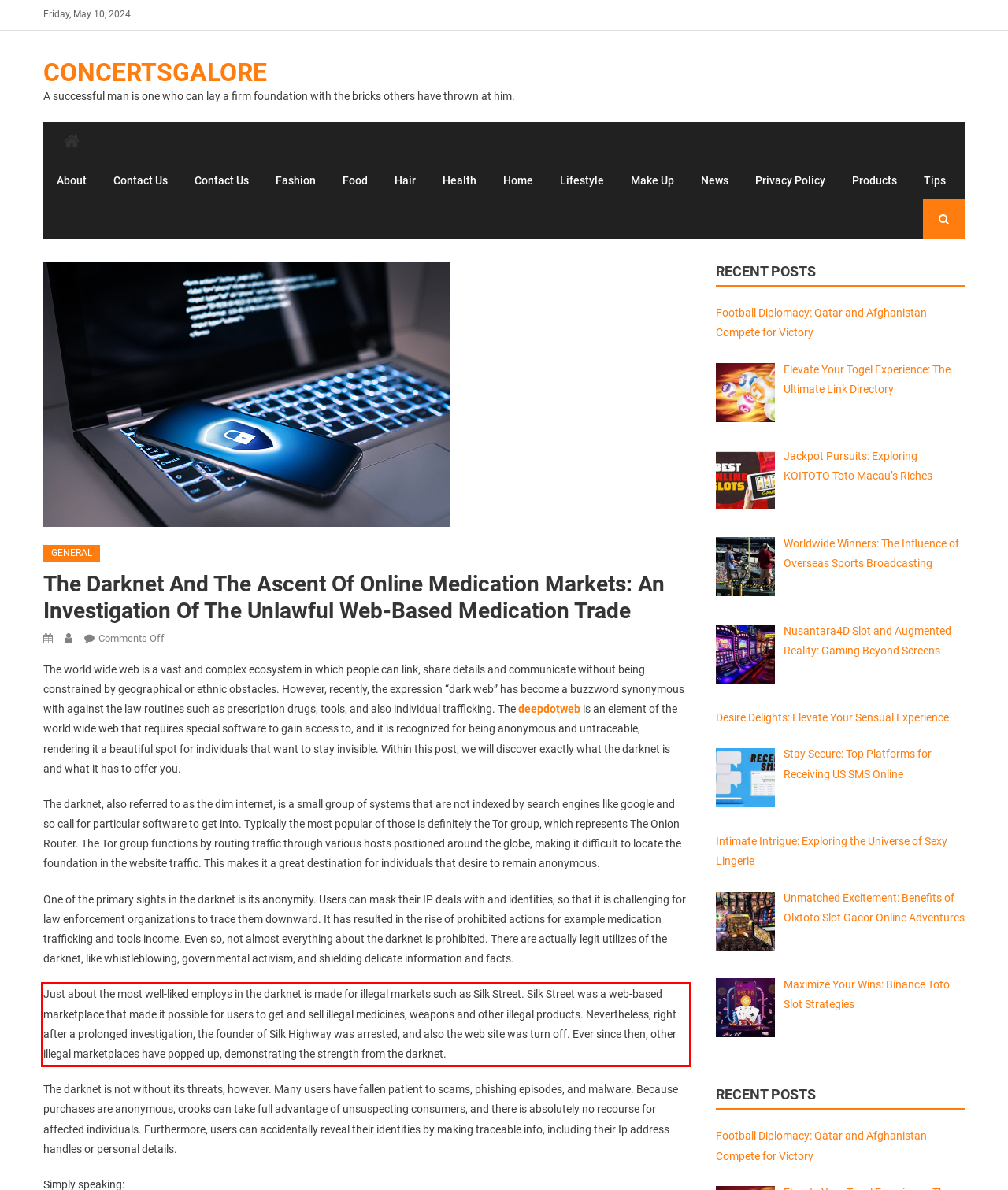Analyze the screenshot of a webpage where a red rectangle is bounding a UI element. Extract and generate the text content within this red bounding box.

Just about the most well-liked employs in the darknet is made for illegal markets such as Silk Street. Silk Street was a web-based marketplace that made it possible for users to get and sell illegal medicines, weapons and other illegal products. Nevertheless, right after a prolonged investigation, the founder of Silk Highway was arrested, and also the web site was turn off. Ever since then, other illegal marketplaces have popped up, demonstrating the strength from the darknet.